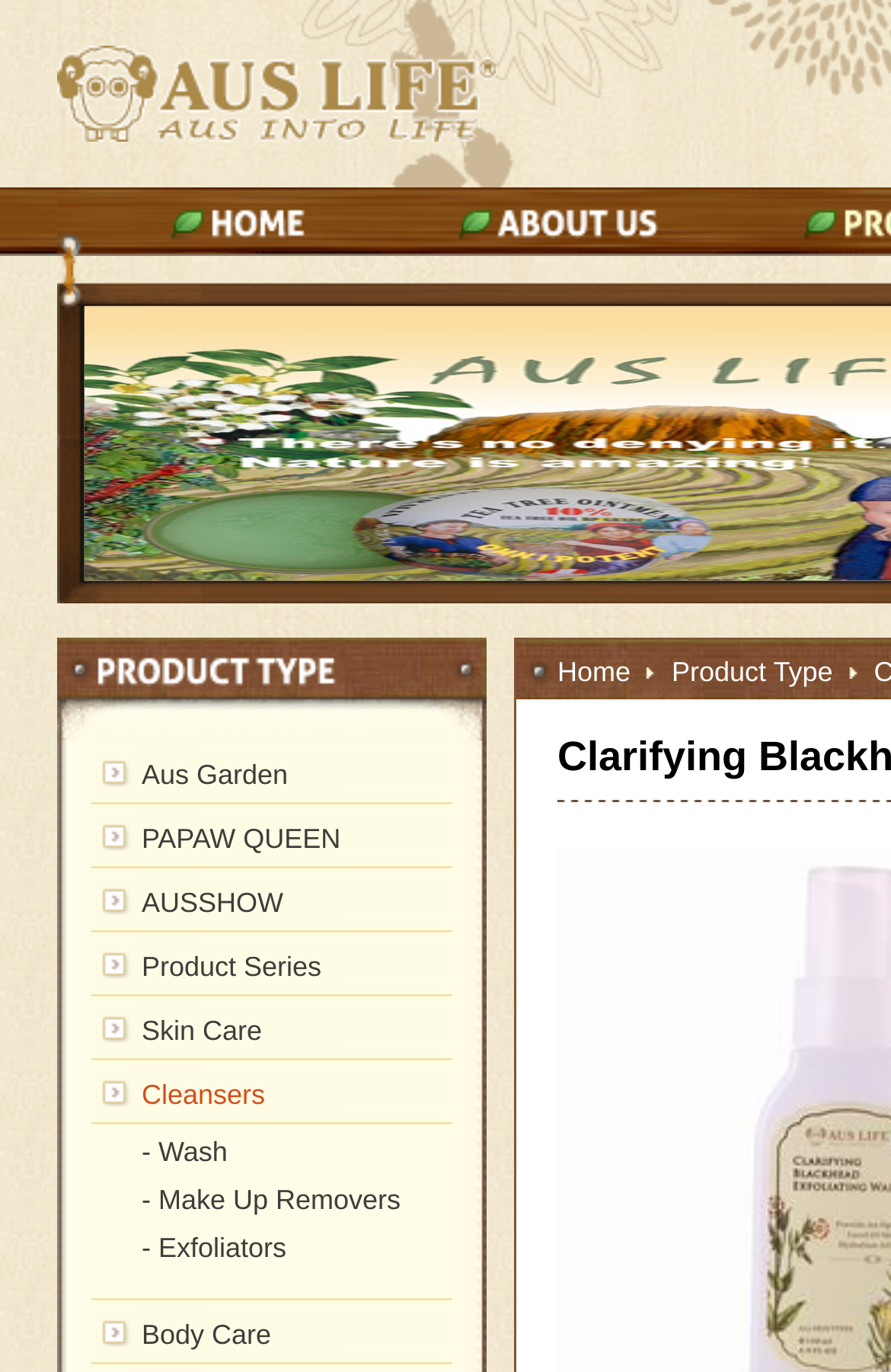What is the brand name of the website?
Using the visual information from the image, give a one-word or short-phrase answer.

AUS INTO LIFE